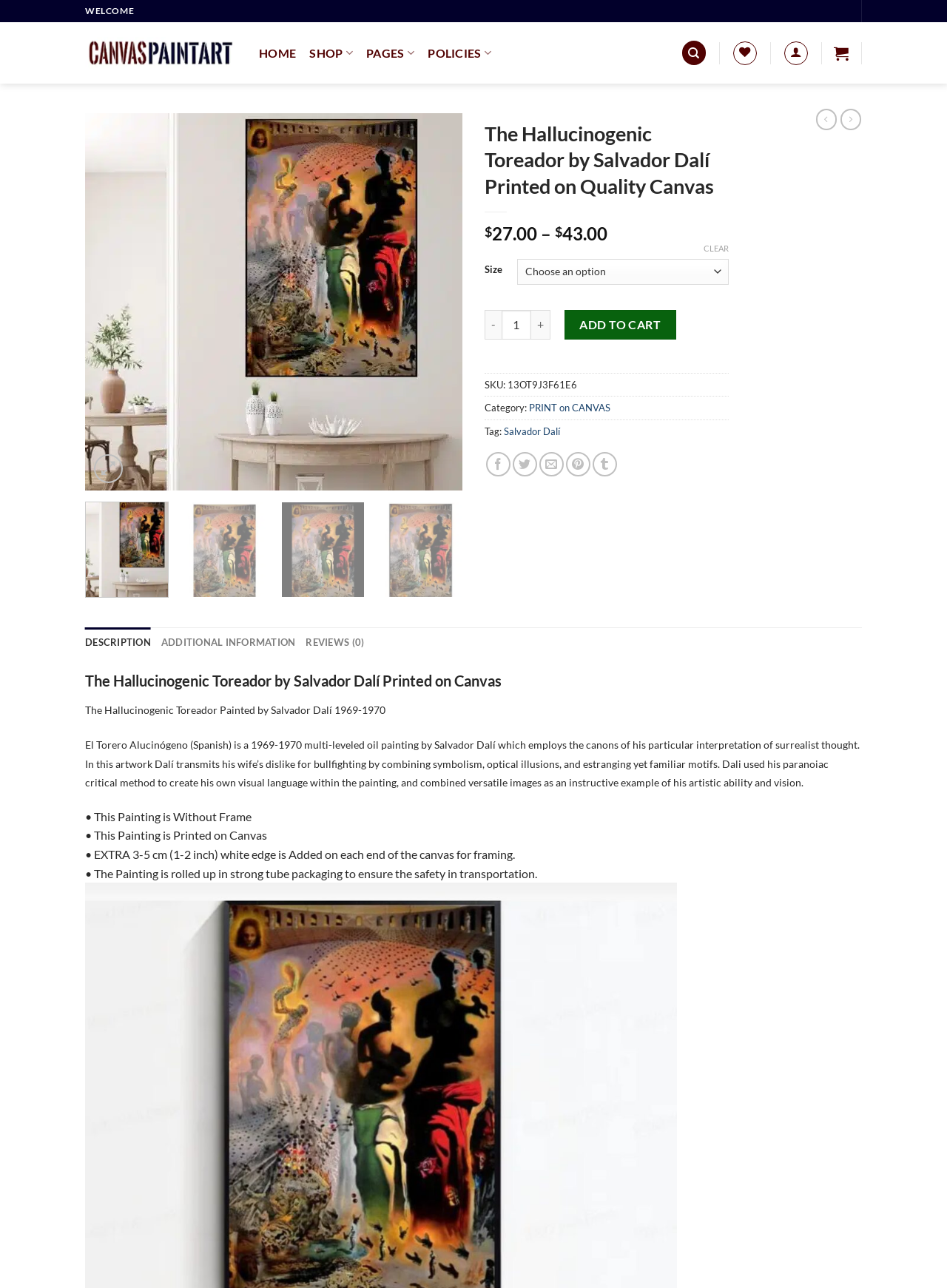Determine the bounding box coordinates for the area that should be clicked to carry out the following instruction: "Click on the 'HOME' link".

[0.273, 0.031, 0.313, 0.051]